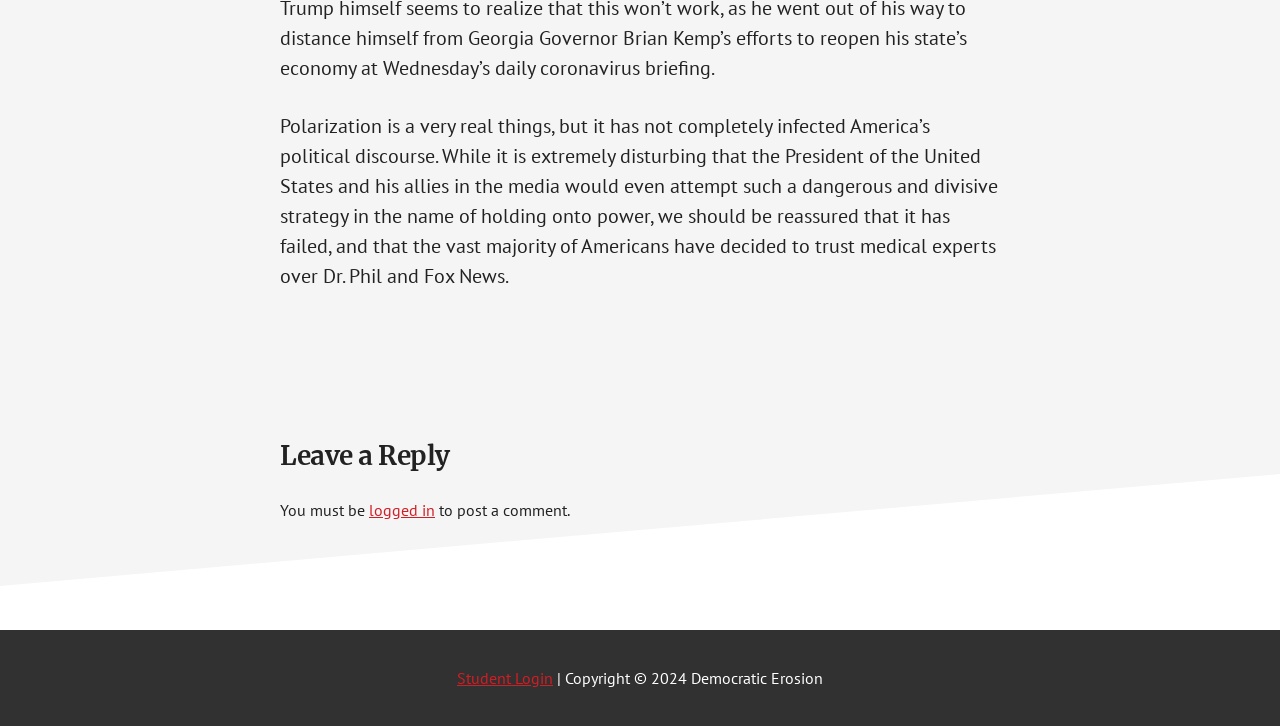Use a single word or phrase to answer the following:
What is the name of the website?

Democratic Erosion